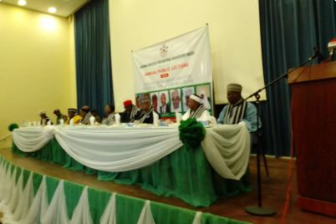What is the color of the drapery?
From the screenshot, provide a brief answer in one word or phrase.

Green